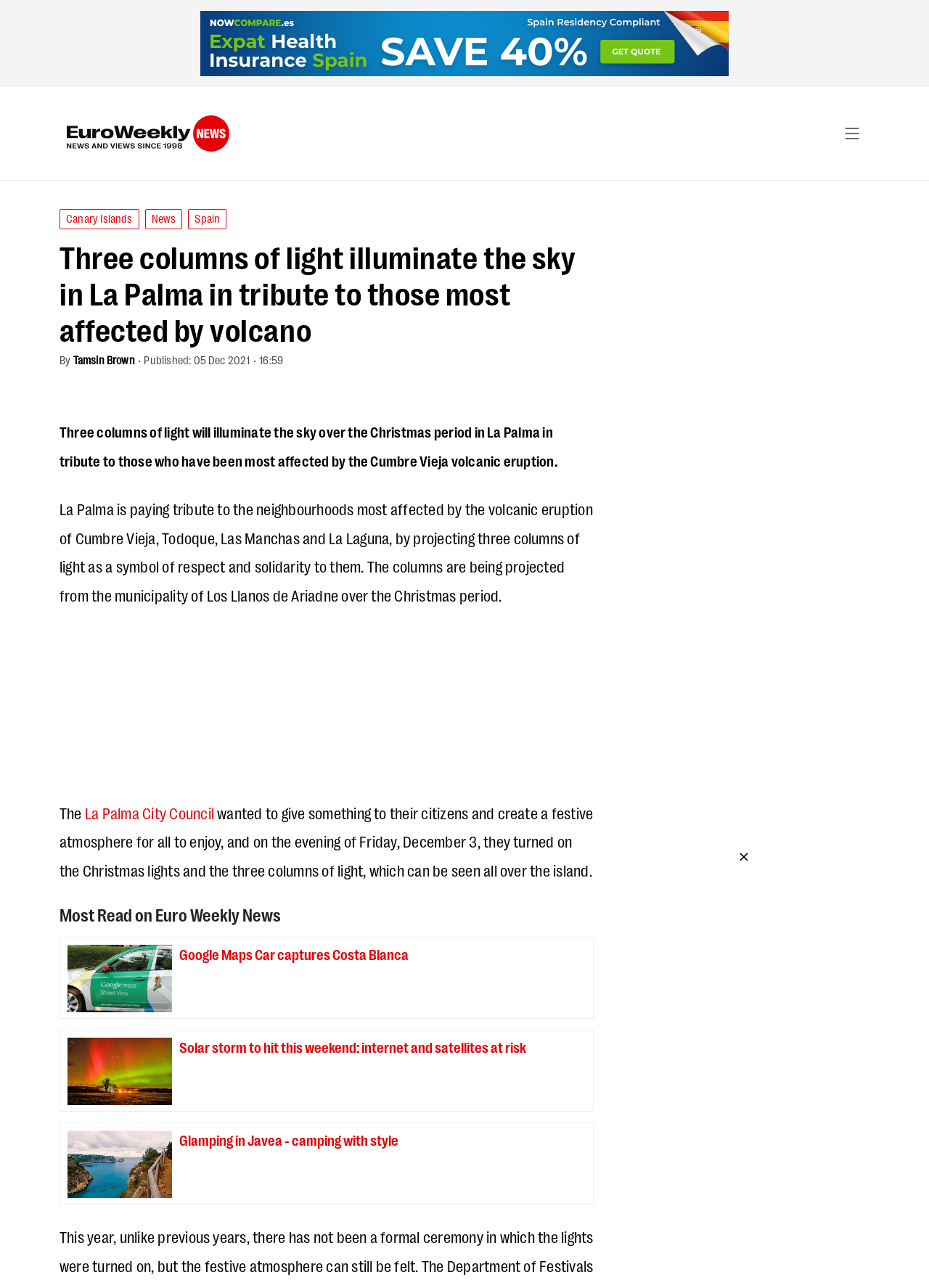When was the article published?
Examine the webpage screenshot and provide an in-depth answer to the question.

The article mentions 'Published: 05 Dec 2021 • 16:59' which indicates the publication date and time.